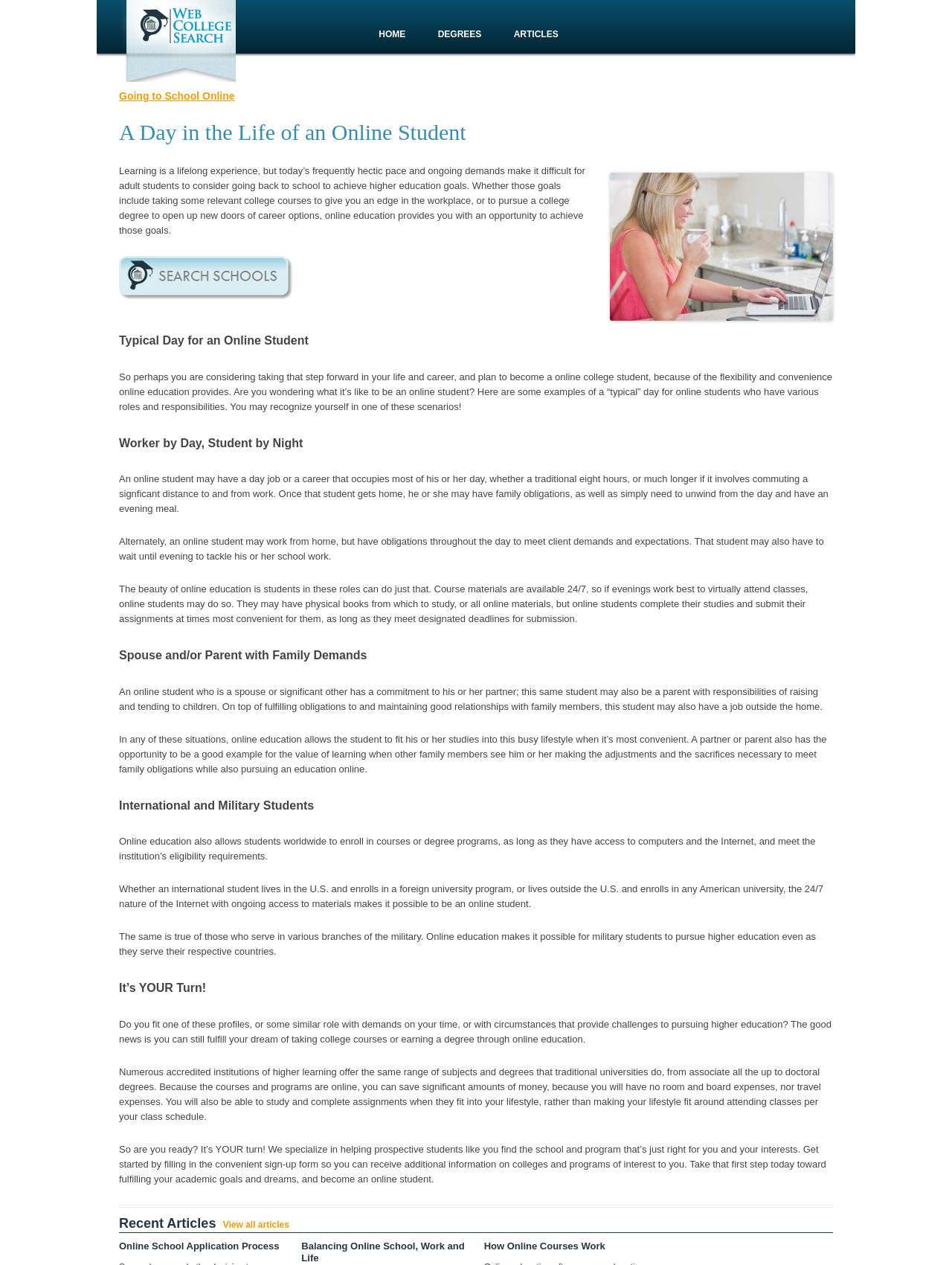Find the bounding box coordinates of the element to click in order to complete the given instruction: "Read 'A Day in the Life of an Online Student'."

[0.125, 0.094, 0.49, 0.115]